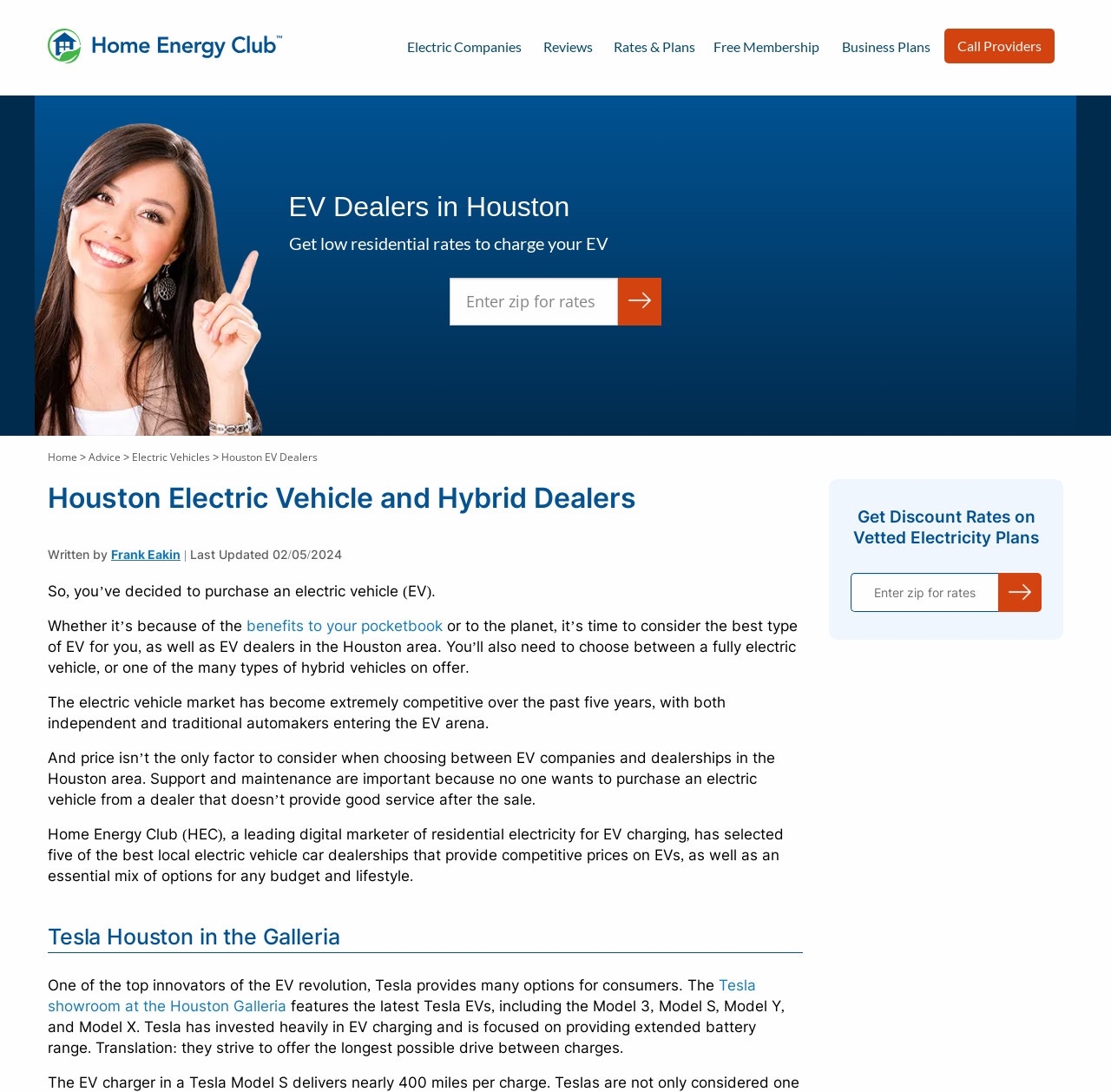Can you find the bounding box coordinates for the element that needs to be clicked to execute this instruction: "Enter zip for rates"? The coordinates should be given as four float numbers between 0 and 1, i.e., [left, top, right, bottom].

[0.405, 0.254, 0.556, 0.298]